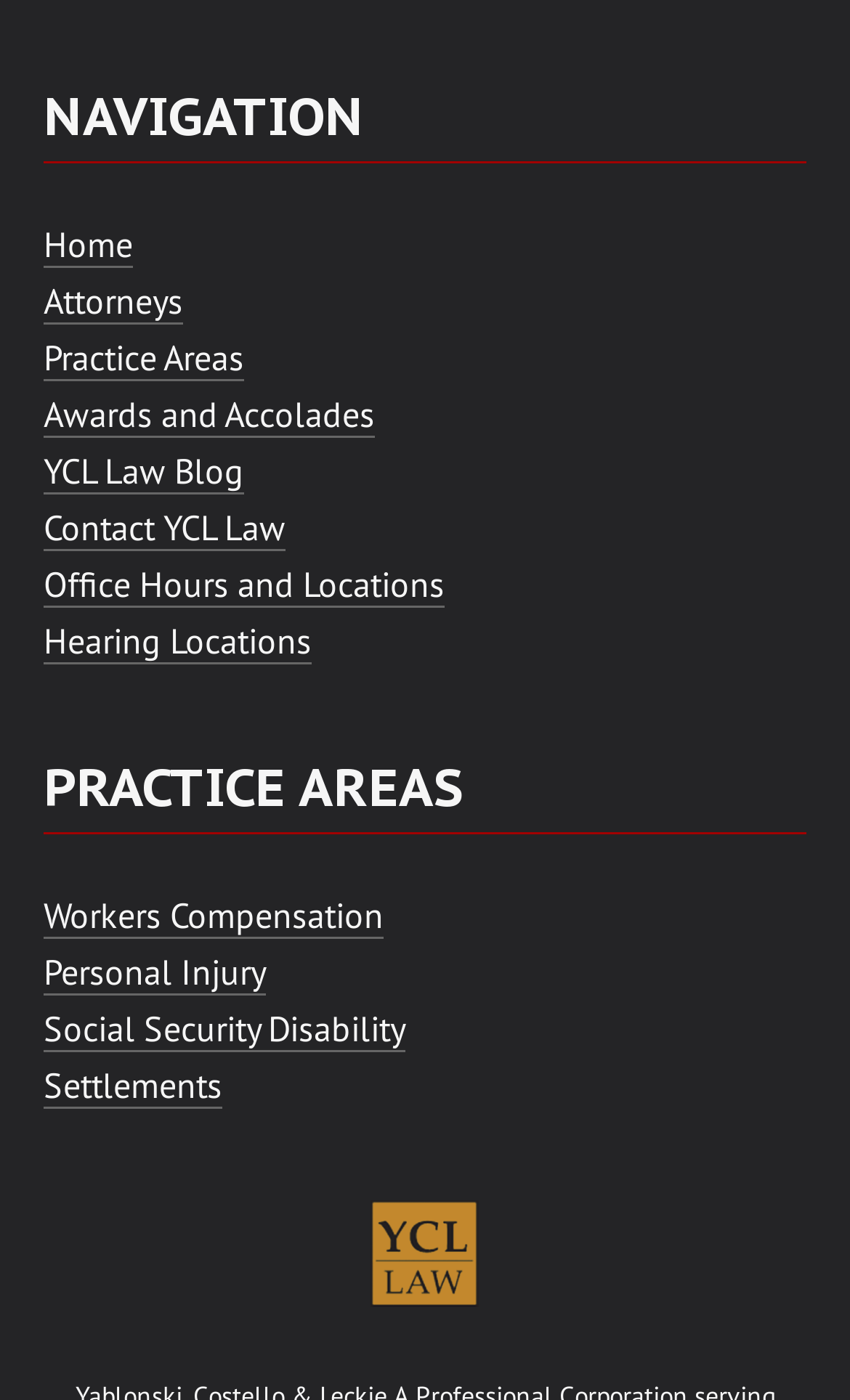How many navigation links are there?
Refer to the screenshot and respond with a concise word or phrase.

8